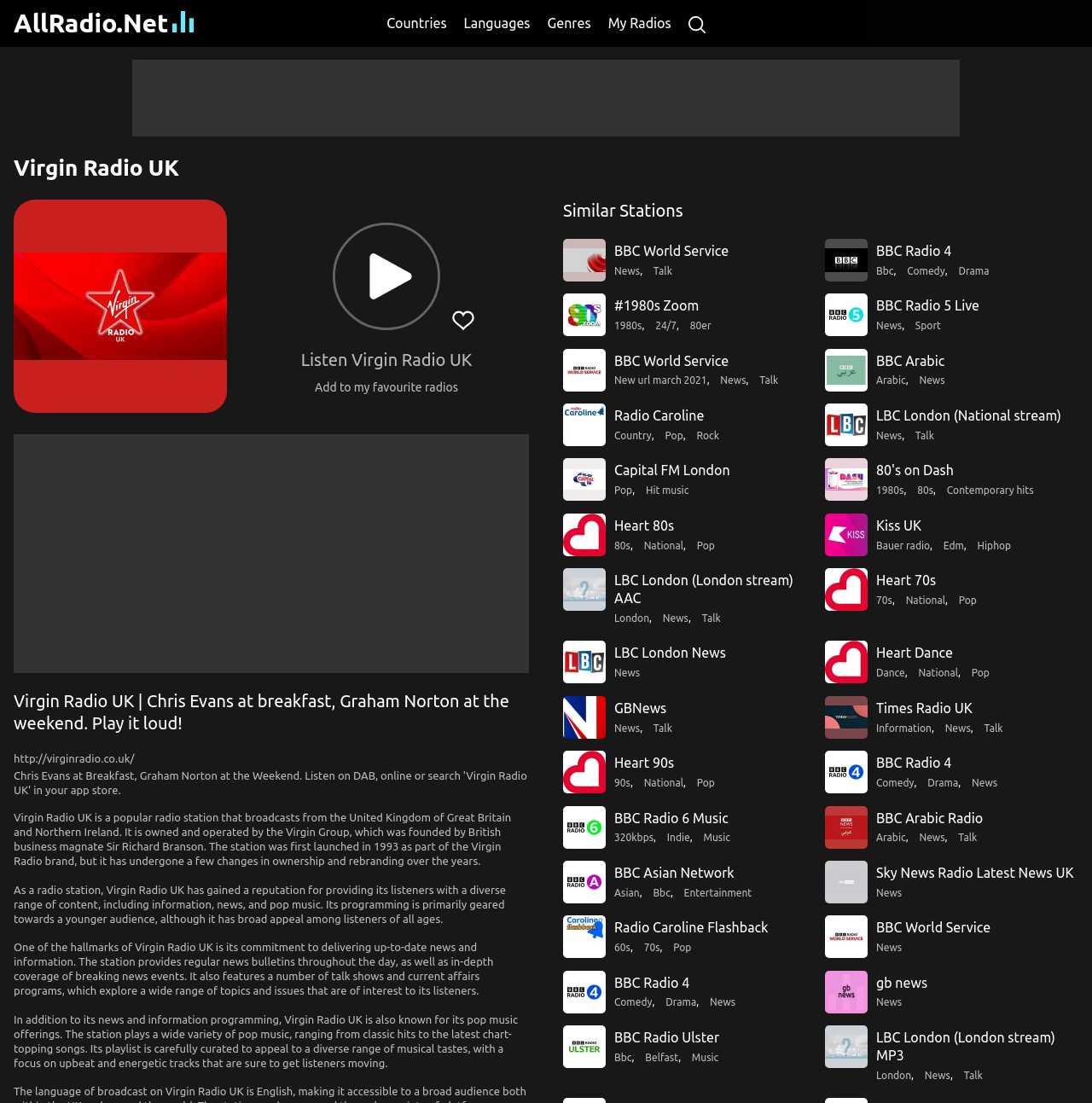Describe all the key features of the webpage in detail.

This webpage is dedicated to Virgin Radio UK, a popular radio station in the United Kingdom. At the top of the page, there is a heading that reads "AllRadio.Net" with a link to the website. Below this, there are several links to different categories, including "Countries", "Languages", "Genres", "My Radios", and "Search", which is accompanied by a small image.

On the left side of the page, there is a large heading that reads "Virgin Radio UK" with an image of the radio station's logo. Below this, there are several buttons and links, including a "Play Radio" button, a "Share" button, and an "Add to my favourite radios" button. There is also a heading that reads "Listen Virgin Radio UK" with an iframe advertisement below it.

The main content of the page is divided into several sections. The first section provides an overview of Virgin Radio UK, including its history, programming, and target audience. The text is divided into several paragraphs, each describing a different aspect of the radio station.

Below this, there is a section that lists similar radio stations, including BBC World Service, BBC Radio 4, and BBC Radio 5 Live. Each station is represented by a link and an image. The list also includes several genre-specific stations, such as #1980s Zoom, BBC Arabic, and Radio Caroline.

Throughout the page, there are several iframe advertisements and images, including a large advertisement at the top of the page. The overall layout of the page is cluttered, with many different elements competing for attention. However, the main content of the page is well-organized and easy to follow.